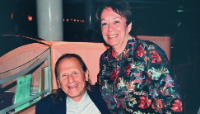Offer an in-depth caption for the image presented.

The image captures a warm and joyful moment between two people, likely friends or family members, smiling together in a relaxed setting. The background suggests an intimate atmosphere, possibly within a restaurant or social gathering space, indicative of shared experiences and cherished memories. The woman, adorned in a vibrant floral blouse, exudes a lively spirit, while the man, with a friendly grin, complements her warmth. Their expressions reflect happiness and connection, highlighting the importance of companionship and the positive impact of shared memories. This image encapsulates themes of love, support, and the significance of personal relationships, resonating with the emotional narratives often celebrated in hospice care stories.